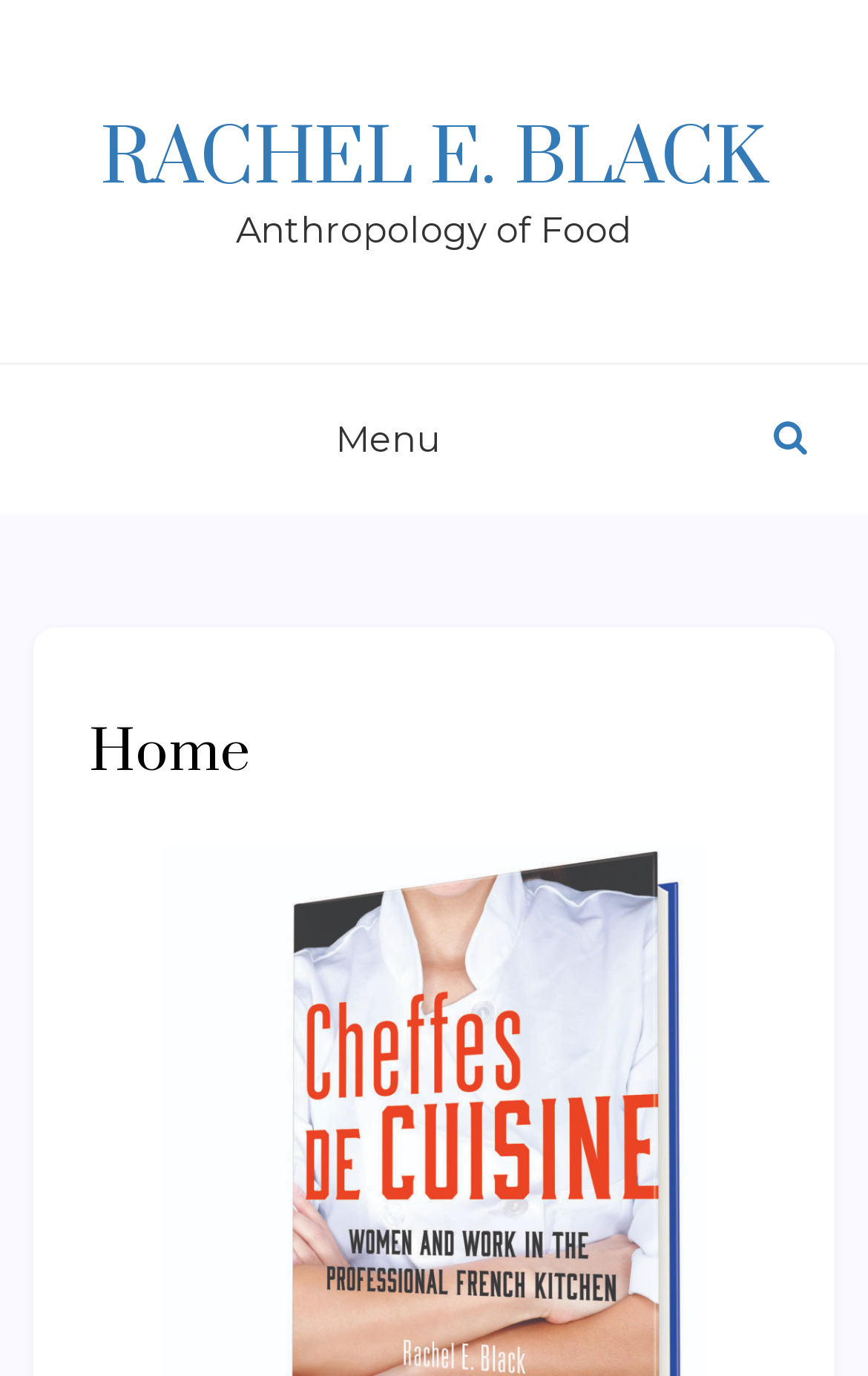Provide the bounding box coordinates of the HTML element this sentence describes: "Rachel E. Black".

[0.115, 0.081, 0.885, 0.152]